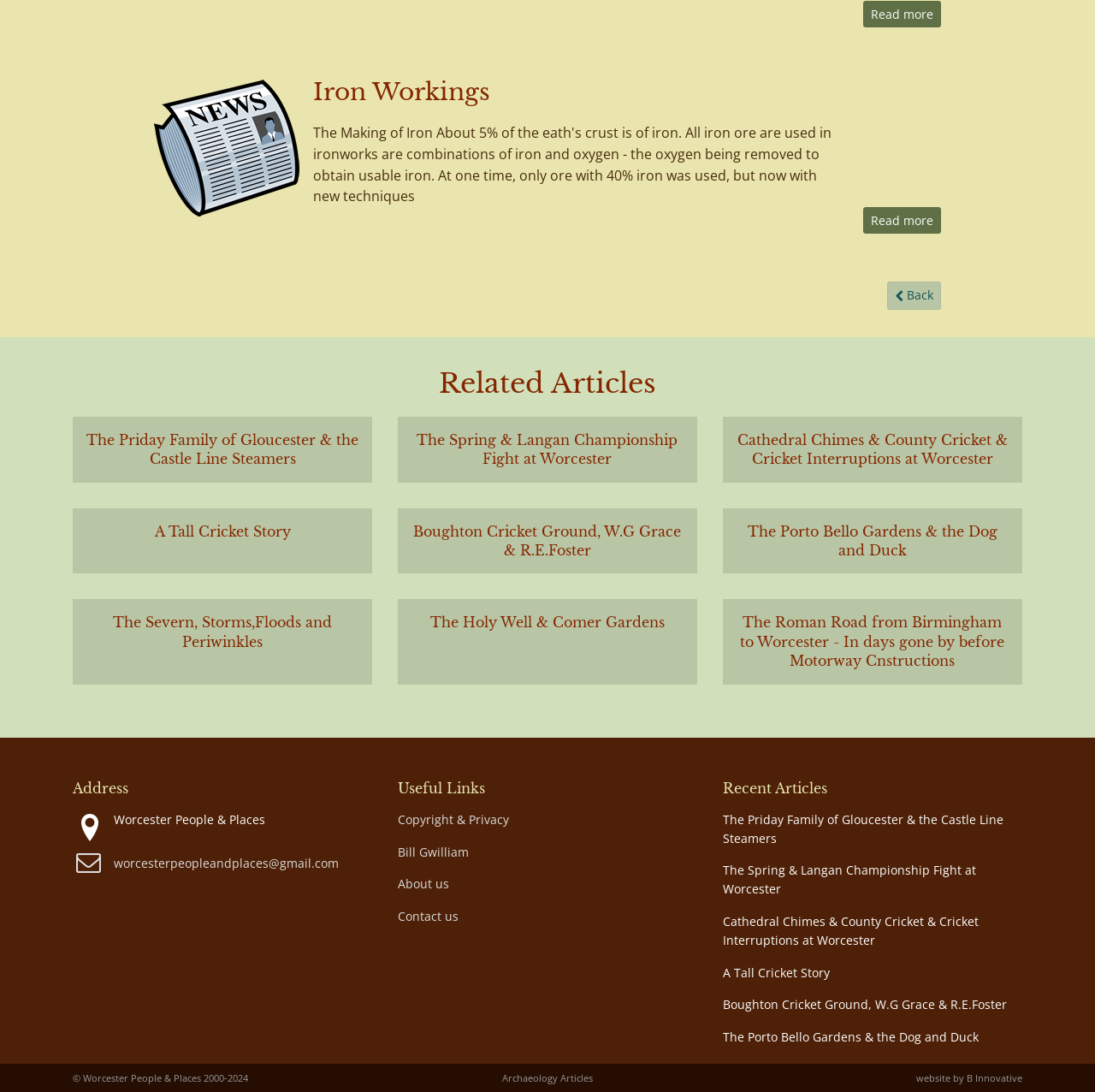What is the email address provided?
Please use the image to deliver a detailed and complete answer.

The webpage provides an email address for contact purposes, which is 'worcesterpeopleandplaces@gmail.com'. This email address is linked to a static text element with the icon ''.